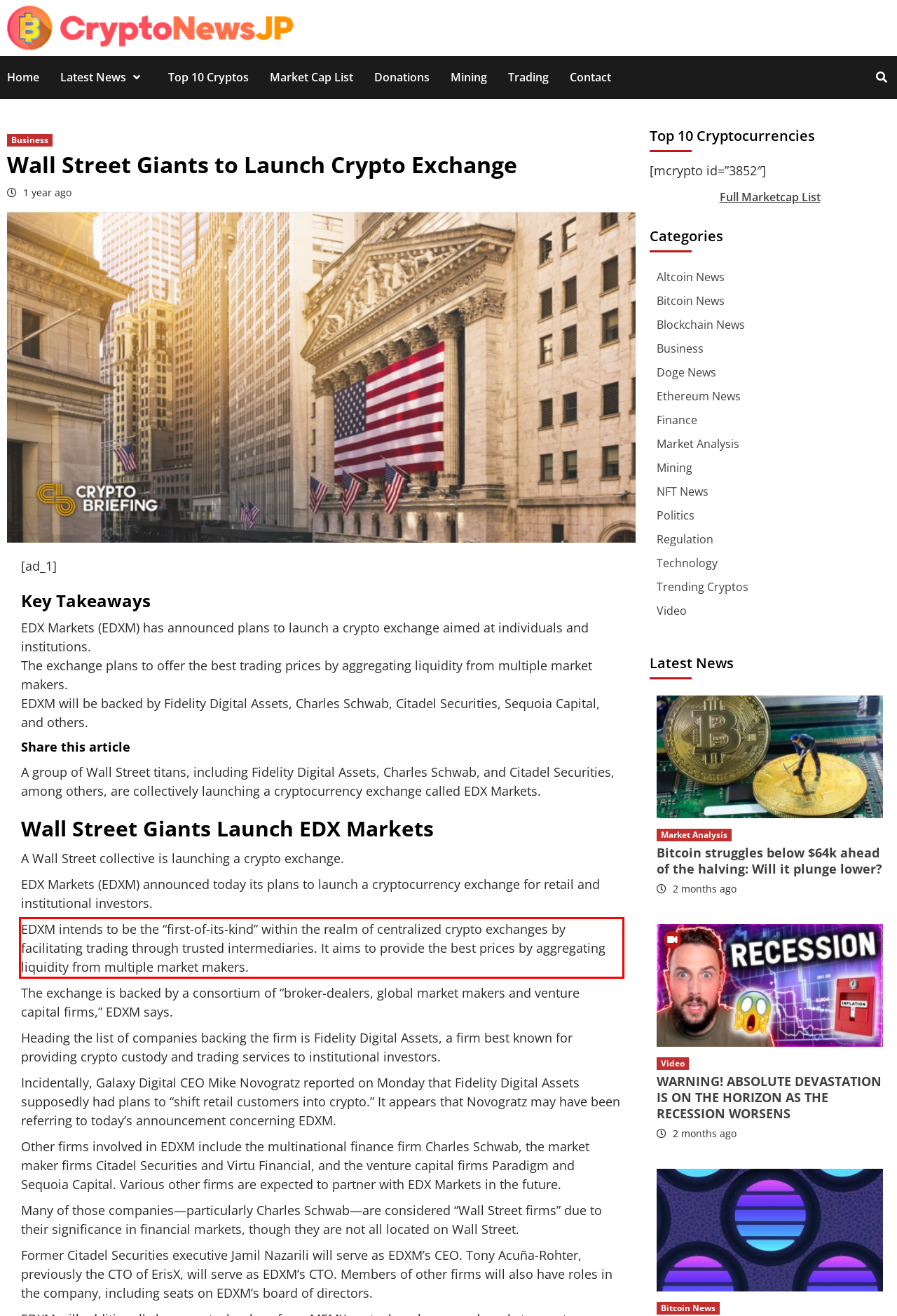Given a screenshot of a webpage containing a red bounding box, perform OCR on the text within this red bounding box and provide the text content.

EDXM intends to be the “first-of-its-kind” within the realm of centralized crypto exchanges by facilitating trading through trusted intermediaries. It aims to provide the best prices by aggregating liquidity from multiple market makers.